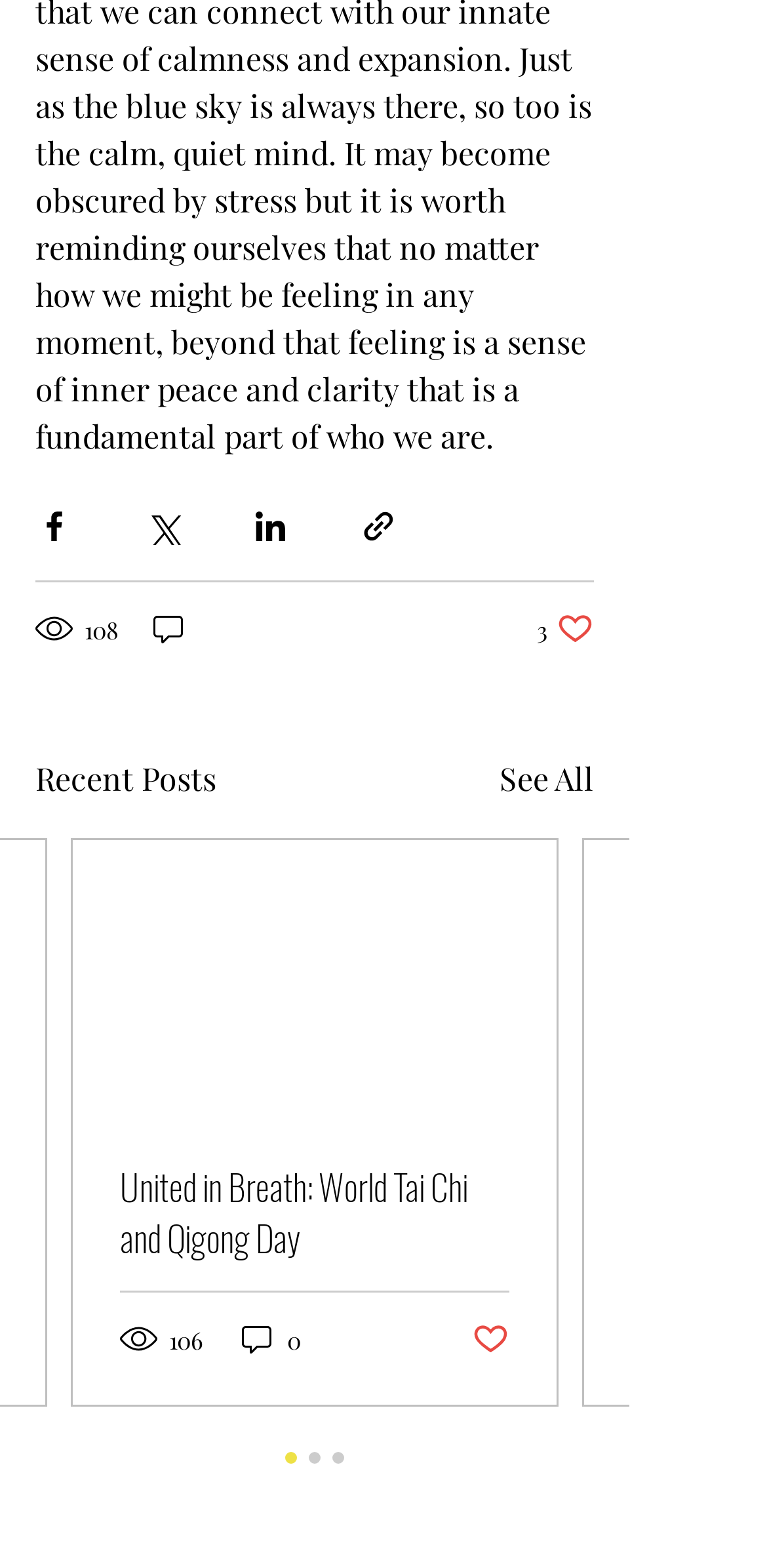What is the title of the second post?
Please provide a comprehensive answer based on the contents of the image.

I looked at the link text under the 'Recent Posts' heading and found that the title of the second post is 'United in Breath: World Tai Chi and Qigong Day'.